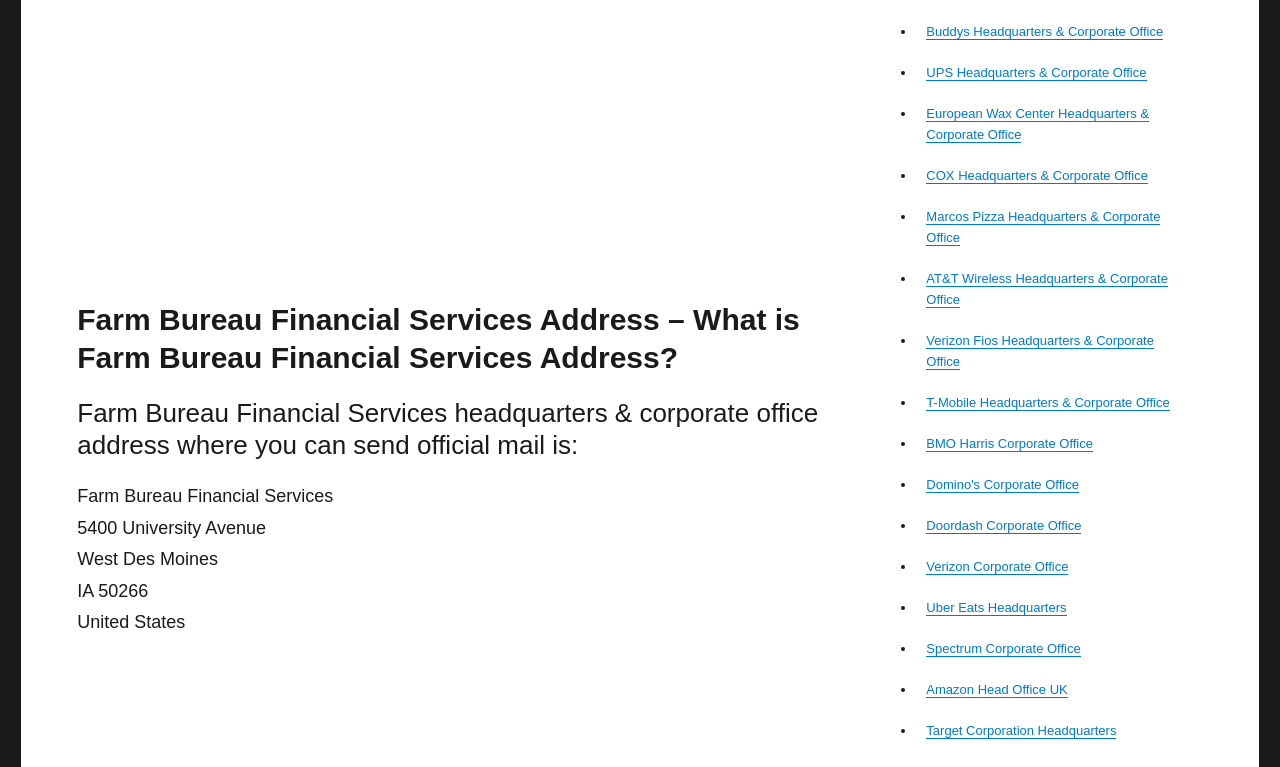Based on the image, give a detailed response to the question: Is there a link to Domino's Corporate Office on this webpage?

The webpage contains a list of corporate offices, and one of the links is to 'Domino's Corporate Office'. This link is listed along with other corporate offices, such as UPS and AT&T Wireless.